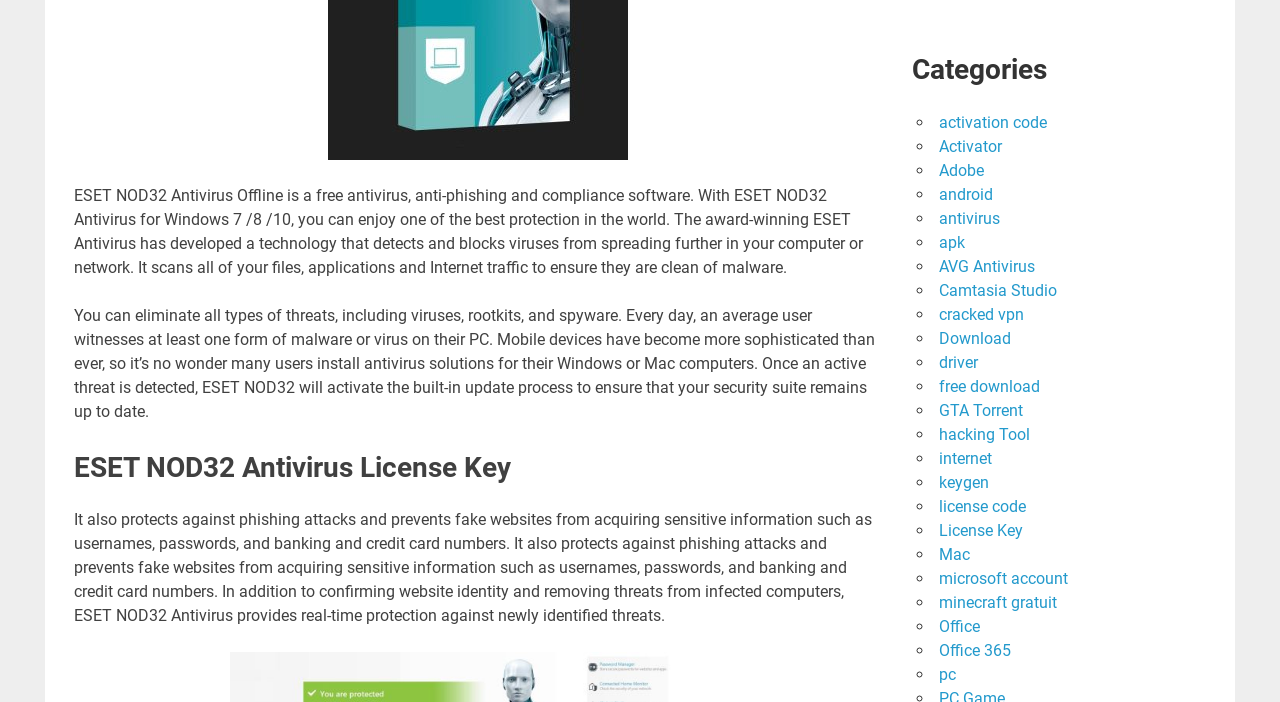What is the benefit of ESET NOD32 Antivirus in terms of updates?
Utilize the information in the image to give a detailed answer to the question.

As stated in the StaticText element with OCR text 'In addition to confirming website identity and removing threats from infected computers, ESET NOD32 Antivirus provides real-time protection against newly identified threats.', ESET NOD32 Antivirus provides real-time protection against newly identified threats, ensuring that the user's system remains up-to-date and protected.